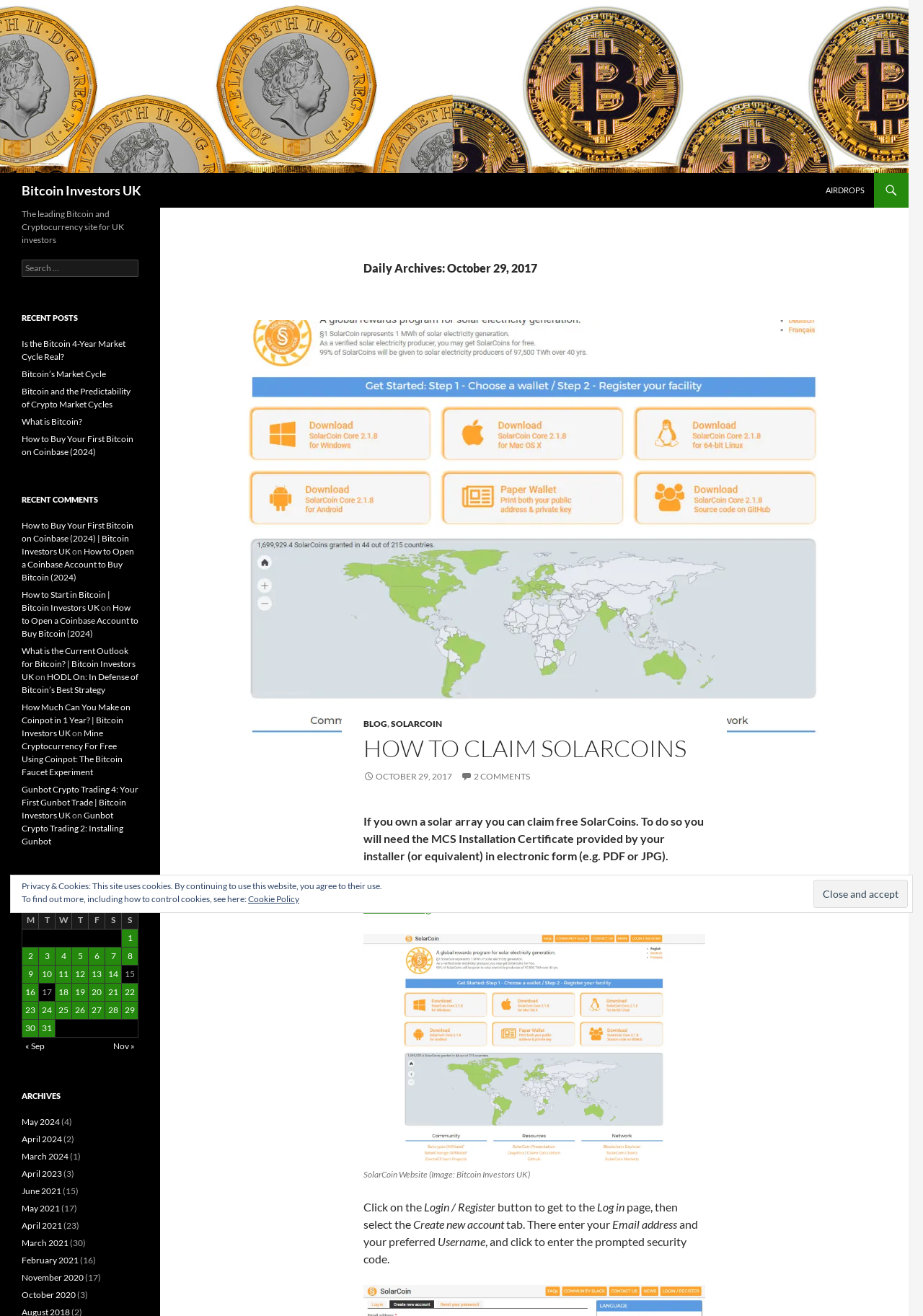Kindly determine the bounding box coordinates for the clickable area to achieve the given instruction: "Check the 'RECENT POSTS'".

[0.023, 0.237, 0.15, 0.247]